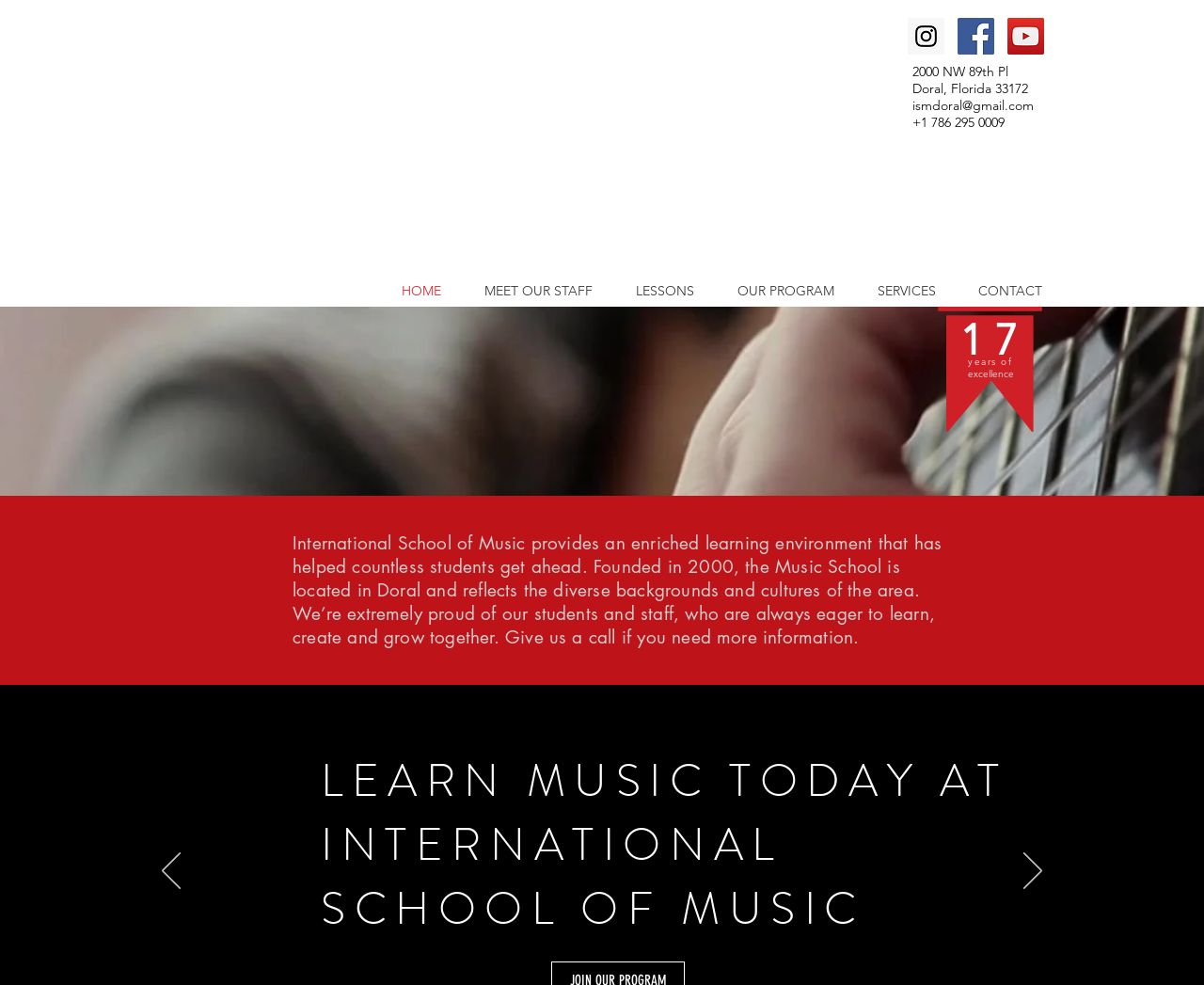Please determine the bounding box coordinates of the element to click in order to execute the following instruction: "Read the article 'DILLIAN WHYTE VS ALEXANDER POVETKIN – WHAT IT MEANS FOR THE HEAVYWEIGHT DIVISION'". The coordinates should be four float numbers between 0 and 1, specified as [left, top, right, bottom].

None